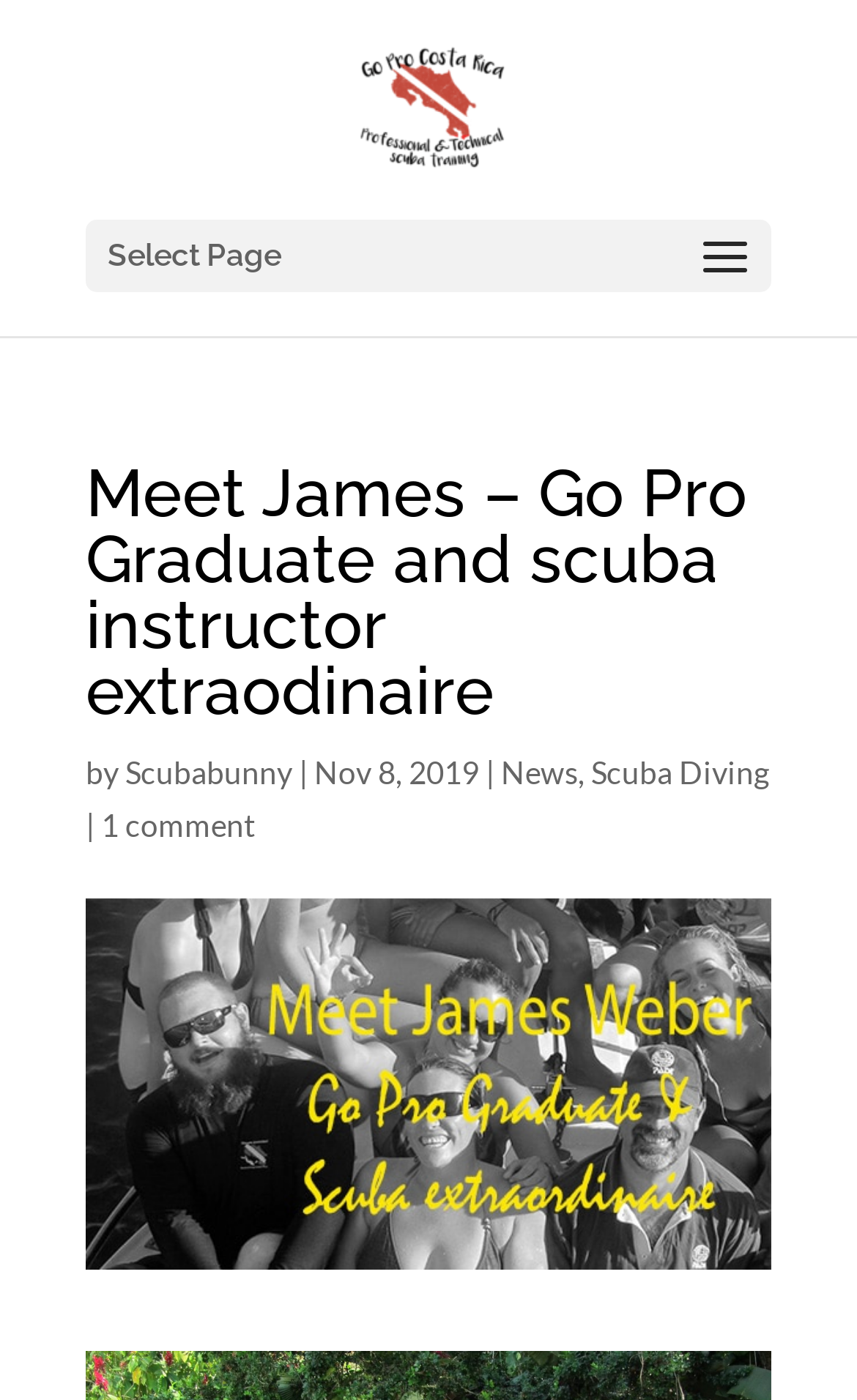Predict the bounding box coordinates for the UI element described as: "Scubabunny". The coordinates should be four float numbers between 0 and 1, presented as [left, top, right, bottom].

[0.146, 0.538, 0.341, 0.565]